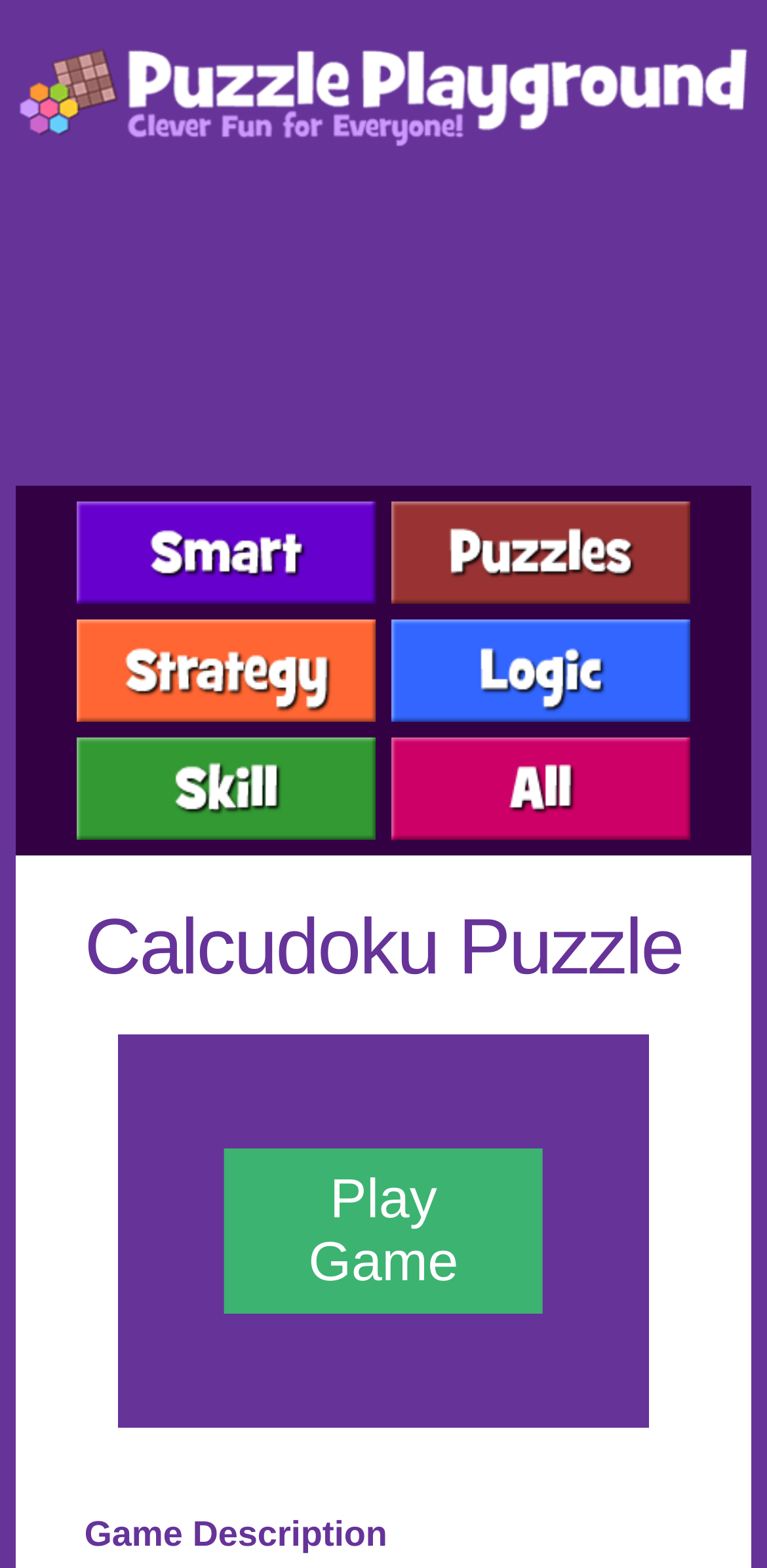Using the description: "alt="game directory"", identify the bounding box of the corresponding UI element in the screenshot.

[0.5, 0.465, 0.91, 0.54]